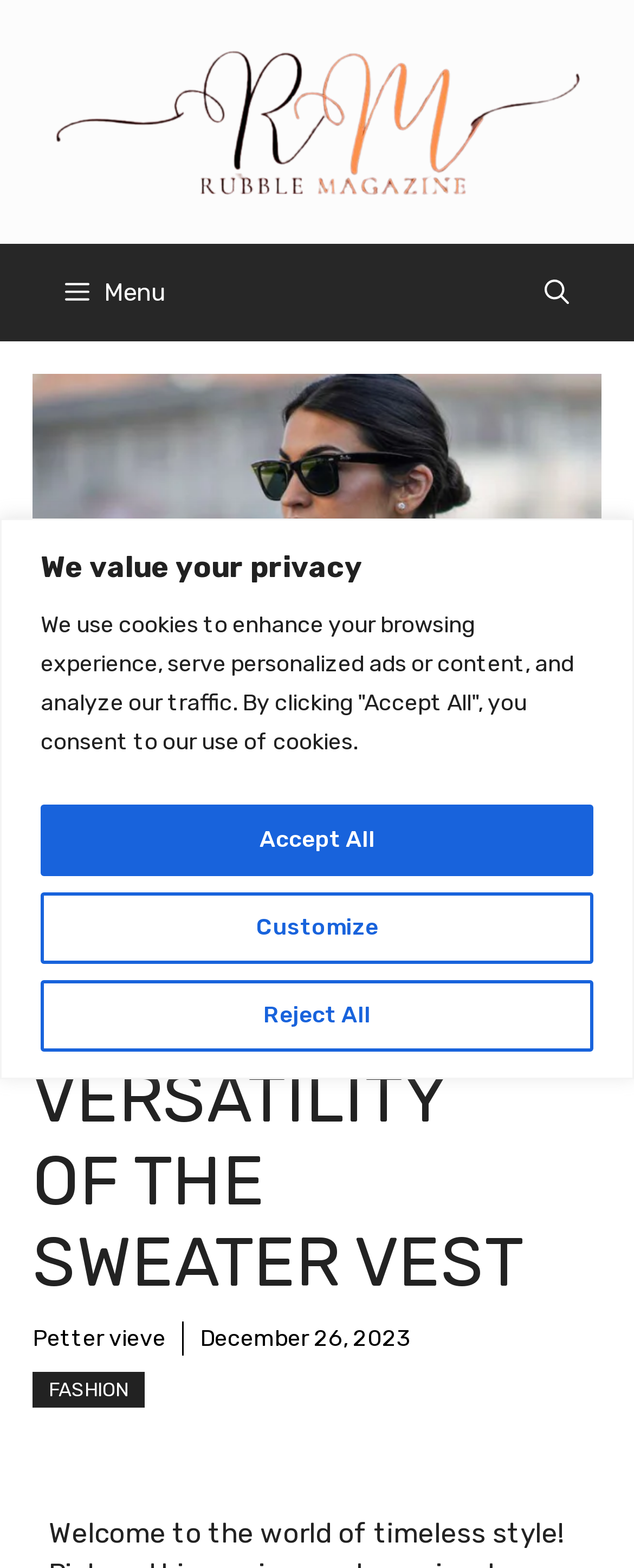Who is the author of the article?
Give a one-word or short phrase answer based on the image.

Petter vieve